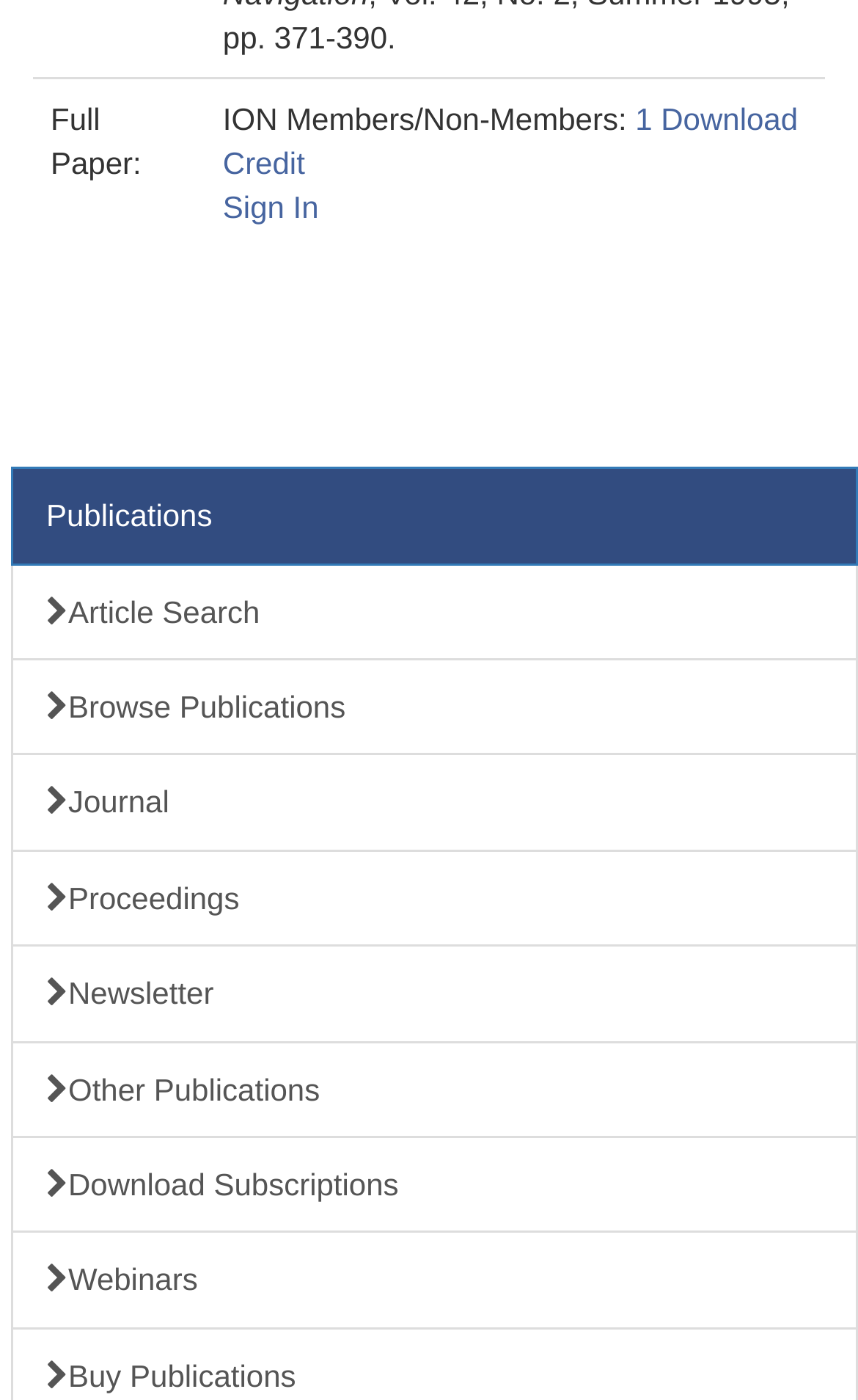Please specify the bounding box coordinates of the clickable region necessary for completing the following instruction: "Download subscriptions". The coordinates must consist of four float numbers between 0 and 1, i.e., [left, top, right, bottom].

[0.013, 0.811, 1.0, 0.881]